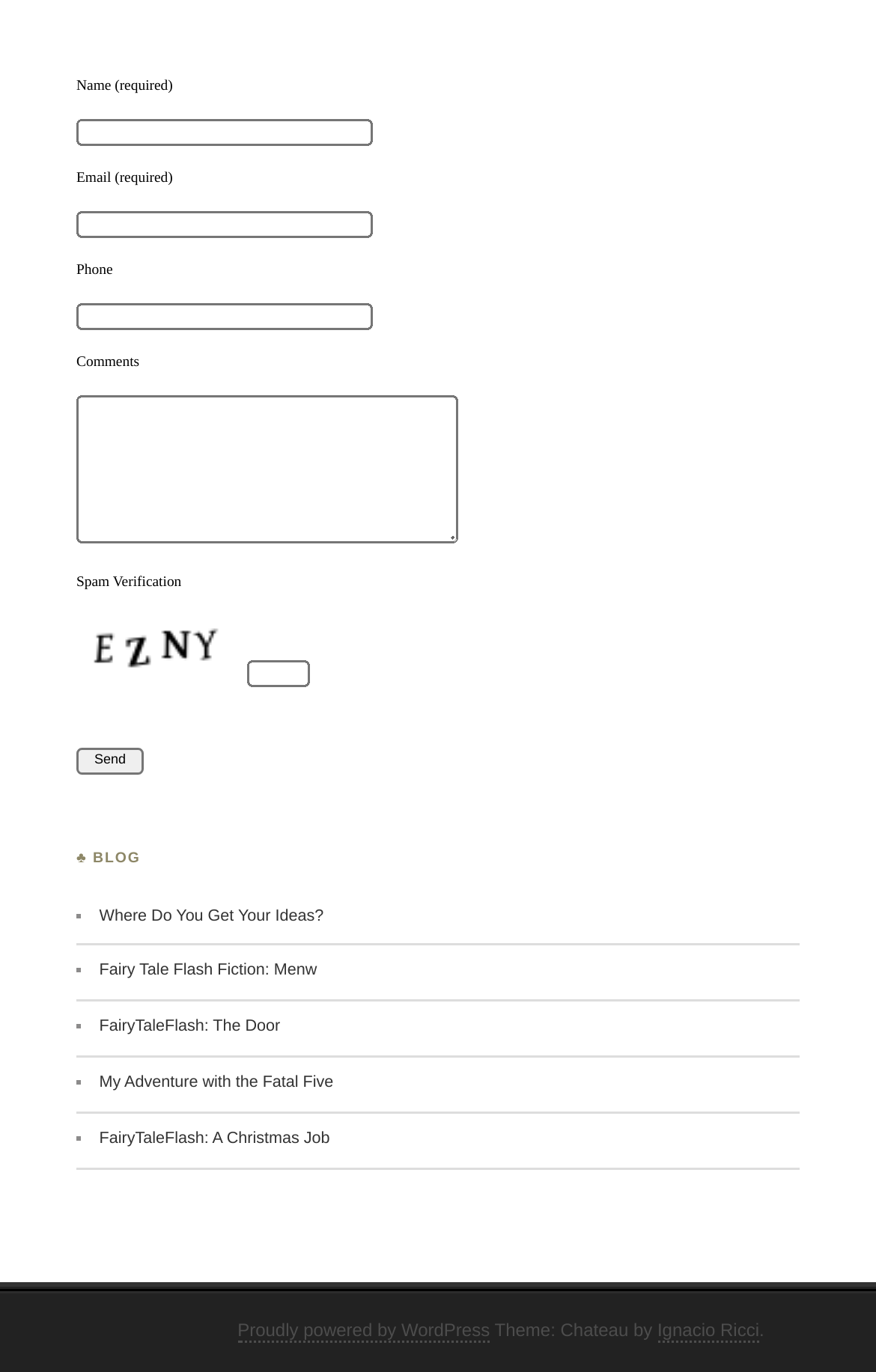Given the element description, predict the bounding box coordinates in the format (top-left x, top-left y, bottom-right x, bottom-right y), using floating point numbers between 0 and 1: FairyTaleFlash: The Door

[0.113, 0.74, 0.32, 0.755]